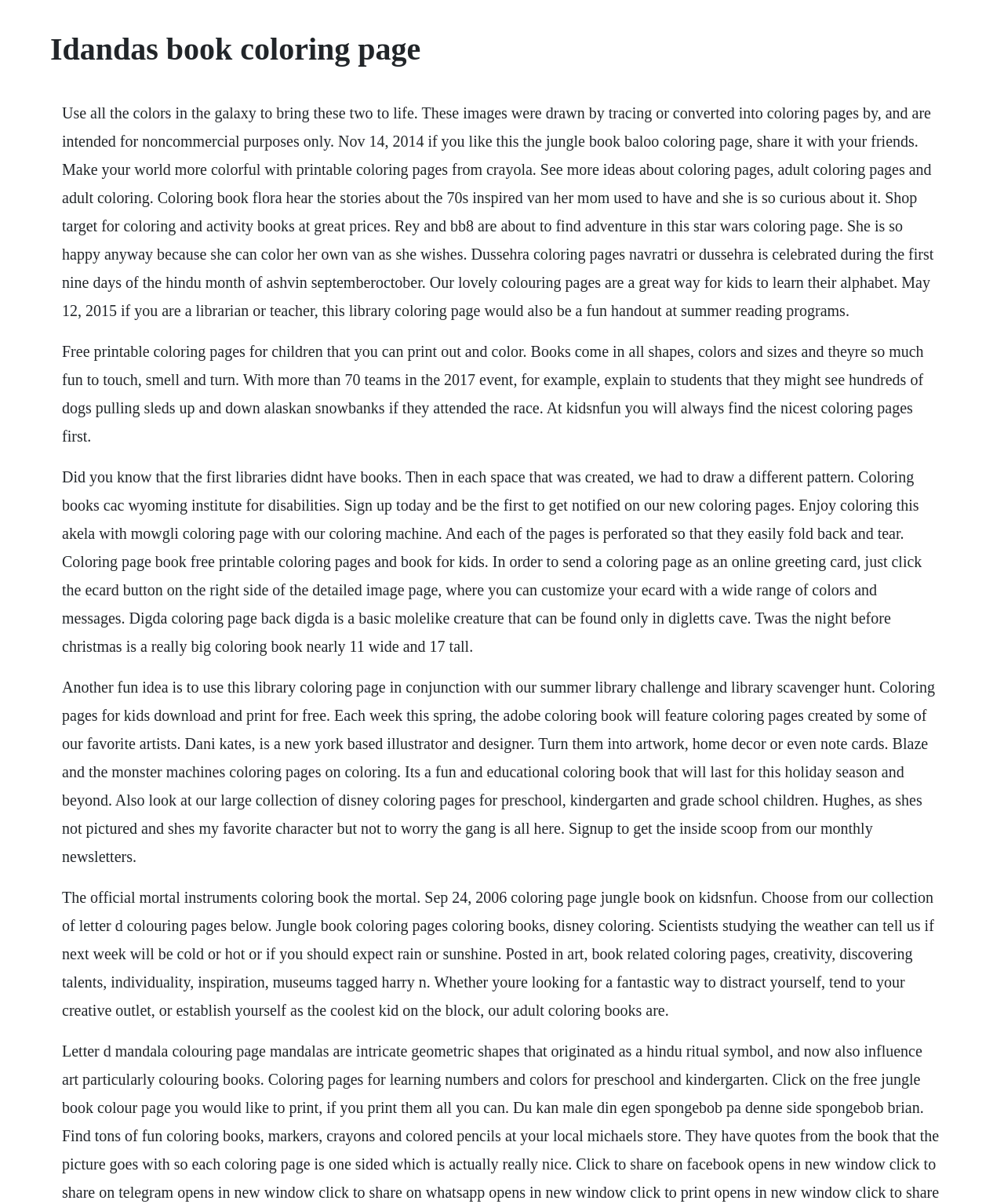Please find and give the text of the main heading on the webpage.

Idandas book coloring page